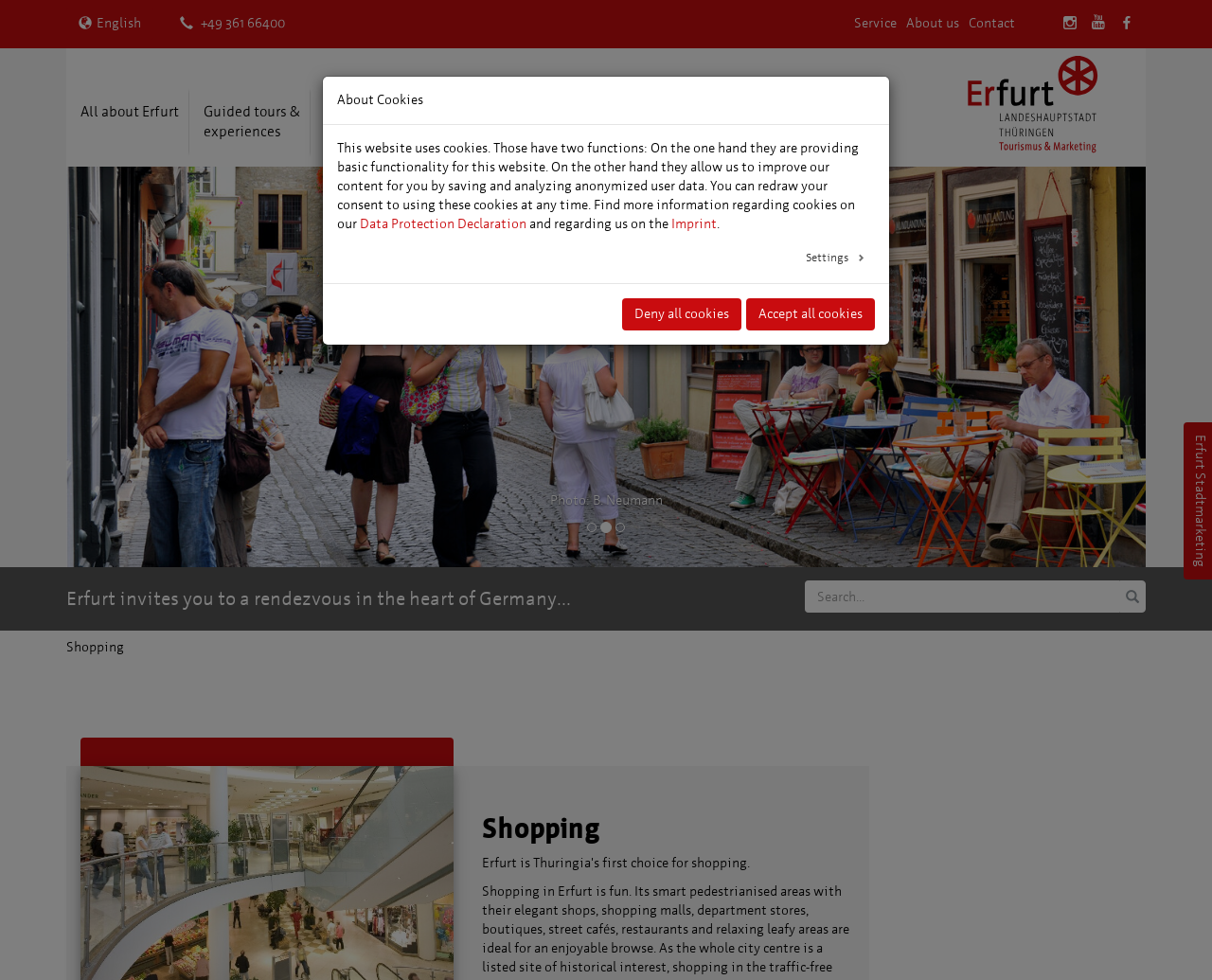Observe the image and answer the following question in detail: What is the purpose of the textbox?

The purpose of the textbox is for searching because it has a placeholder text 'Search...' and a button '' next to it, indicating a search functionality.